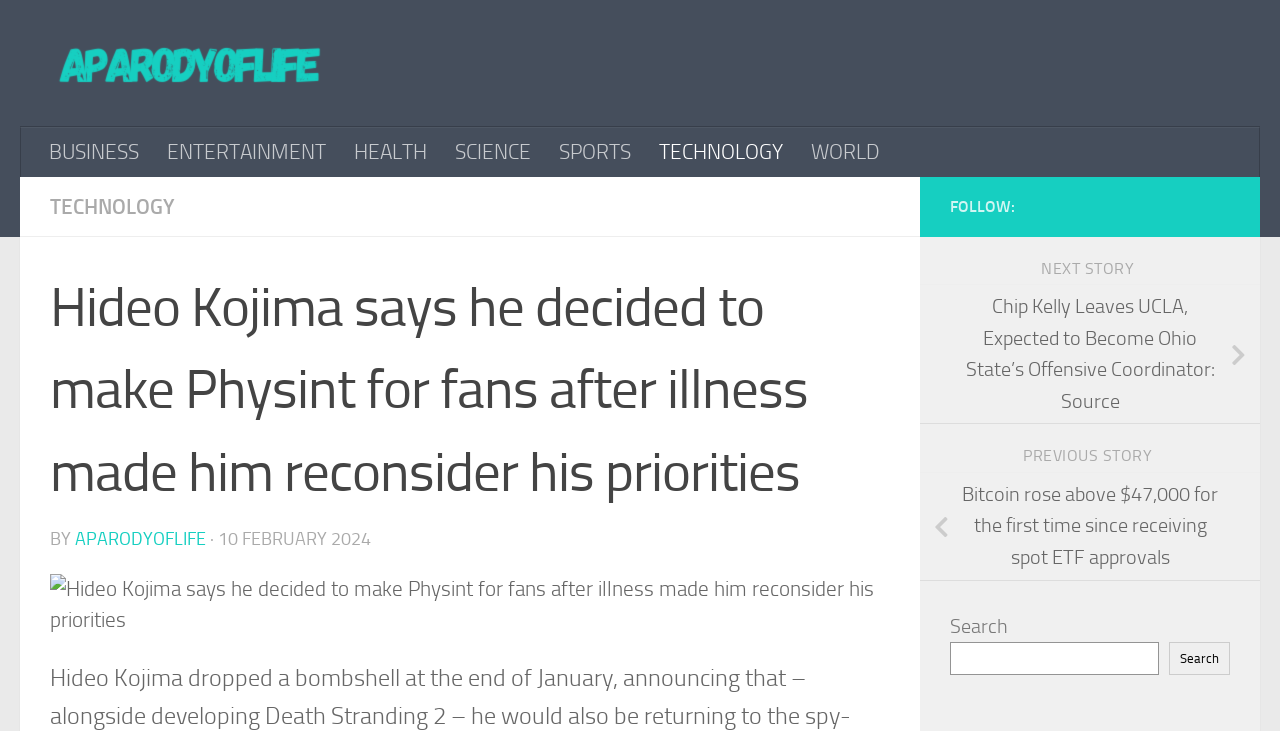Find the bounding box coordinates of the clickable area required to complete the following action: "Read the next story".

[0.813, 0.354, 0.89, 0.38]